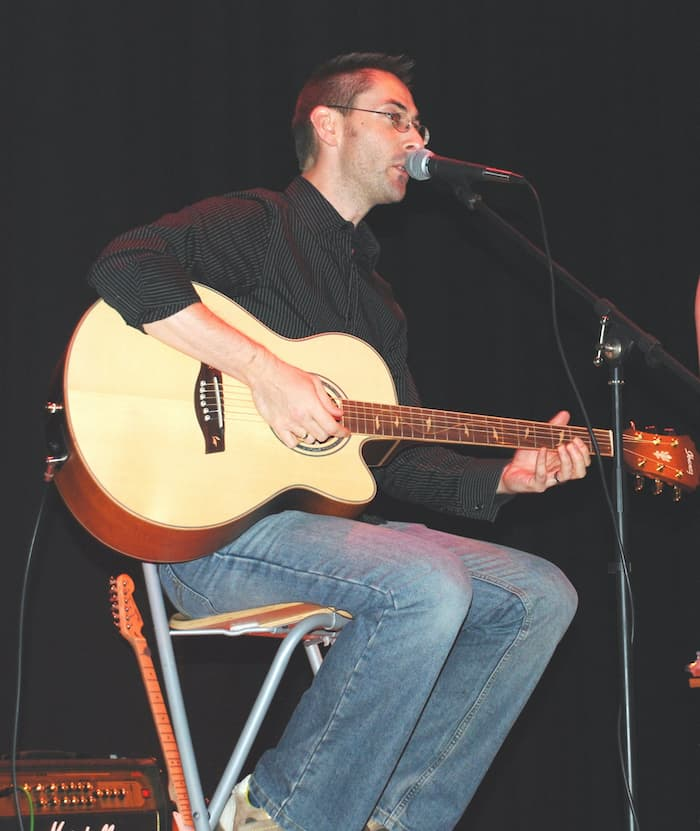What is the purpose of the amplifier?
Look at the image and respond with a single word or a short phrase.

Indicates a live performance setting